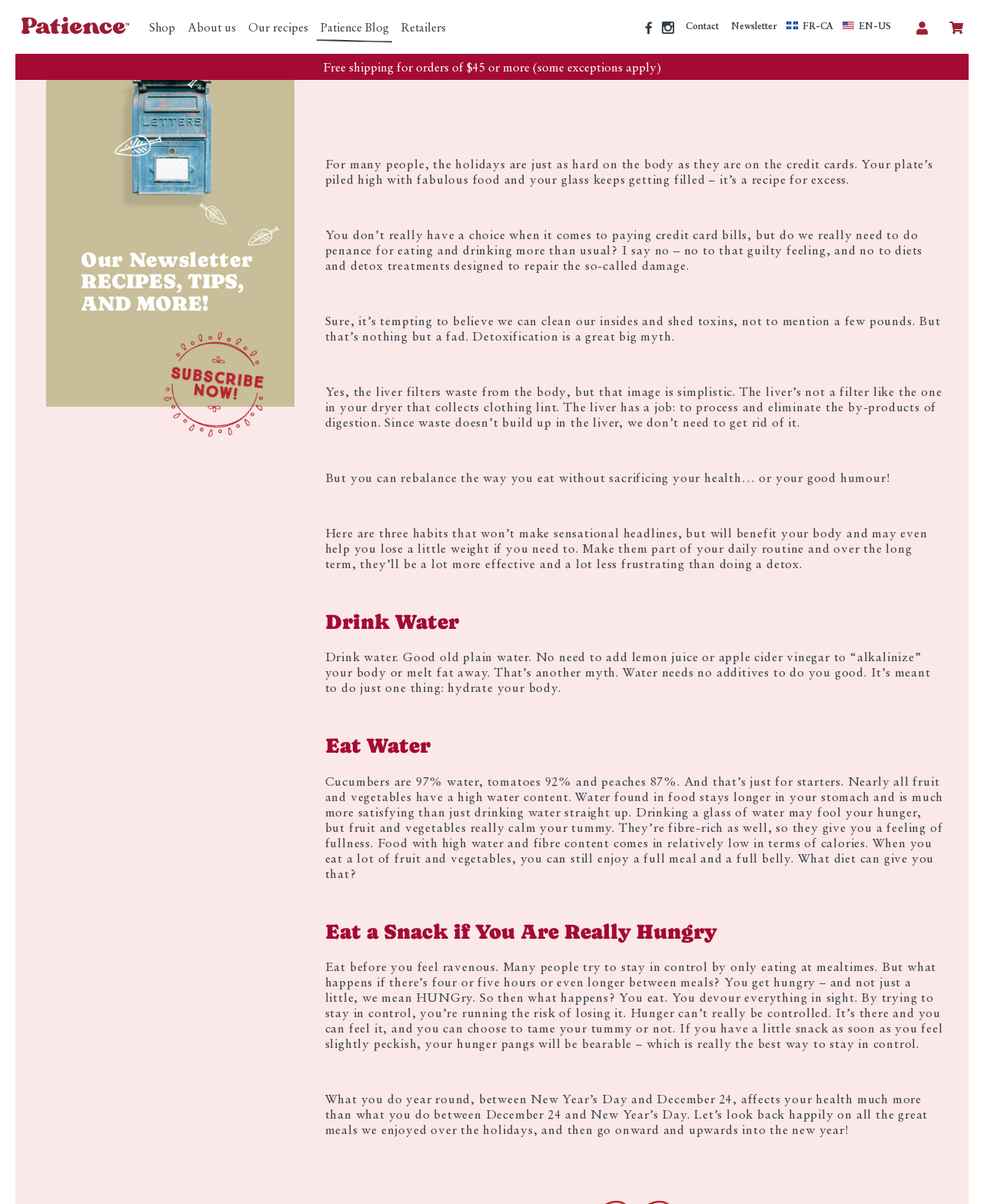What is the author's stance on detox diets?
Based on the image, provide your answer in one word or phrase.

Against